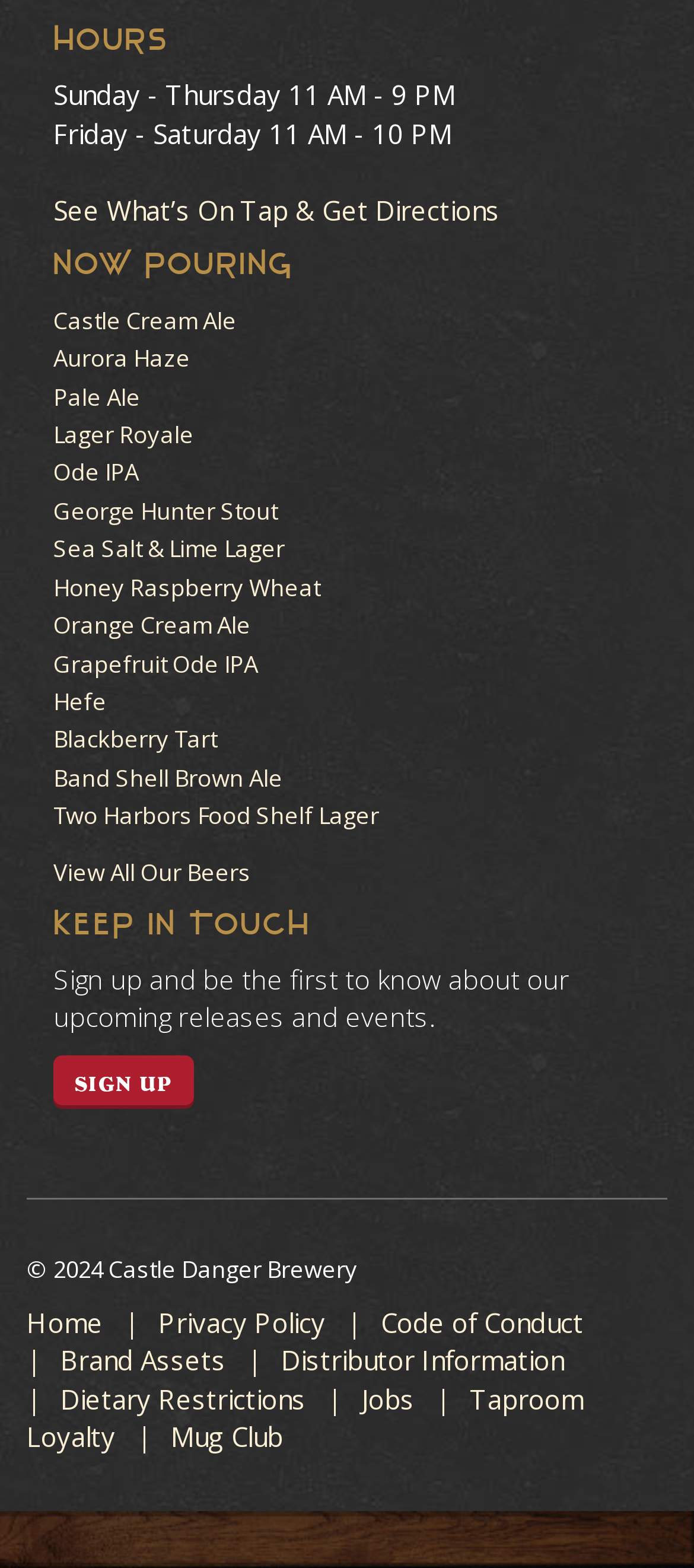How many beers are listed on the webpage?
Please use the visual content to give a single word or phrase answer.

17